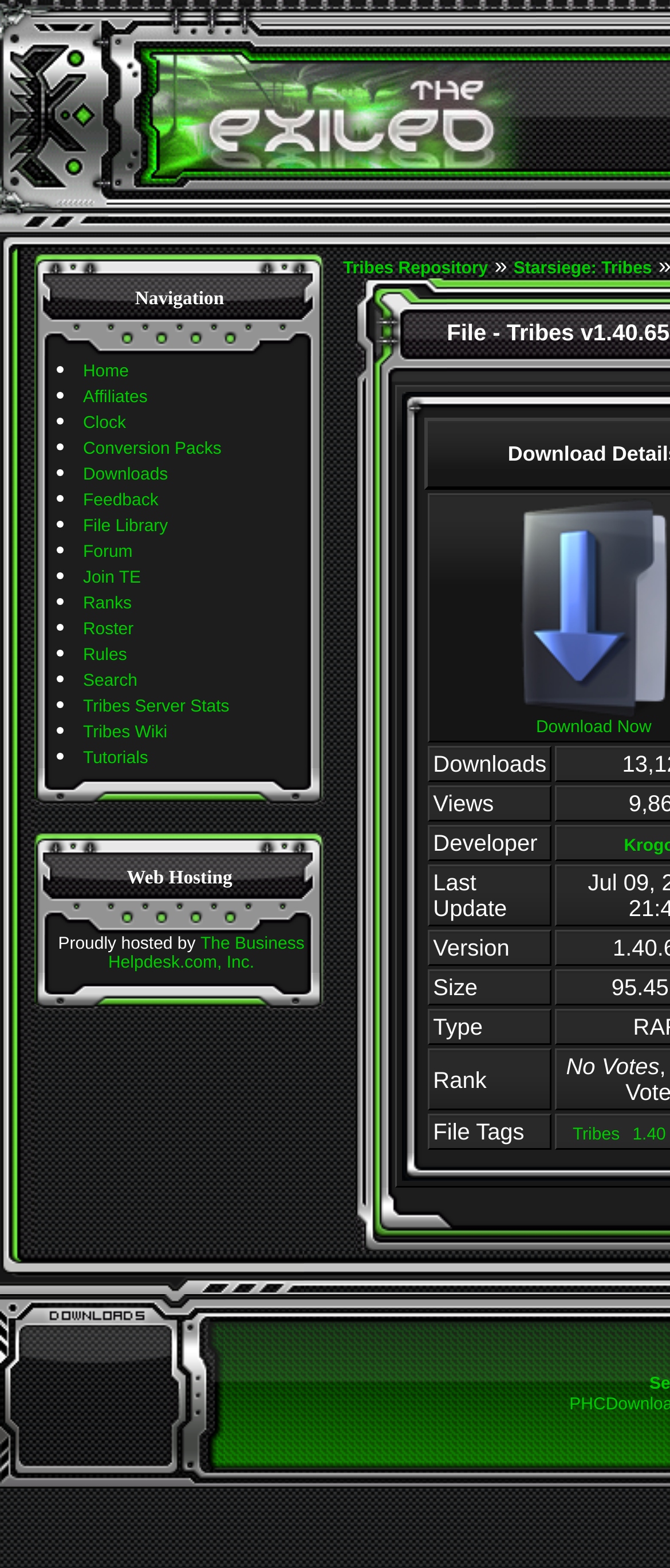What is the name of the repository?
With the help of the image, please provide a detailed response to the question.

I found the answer by looking at the layout table cell with the text 'Tribes Repository' which is located at the bottom right of the webpage.